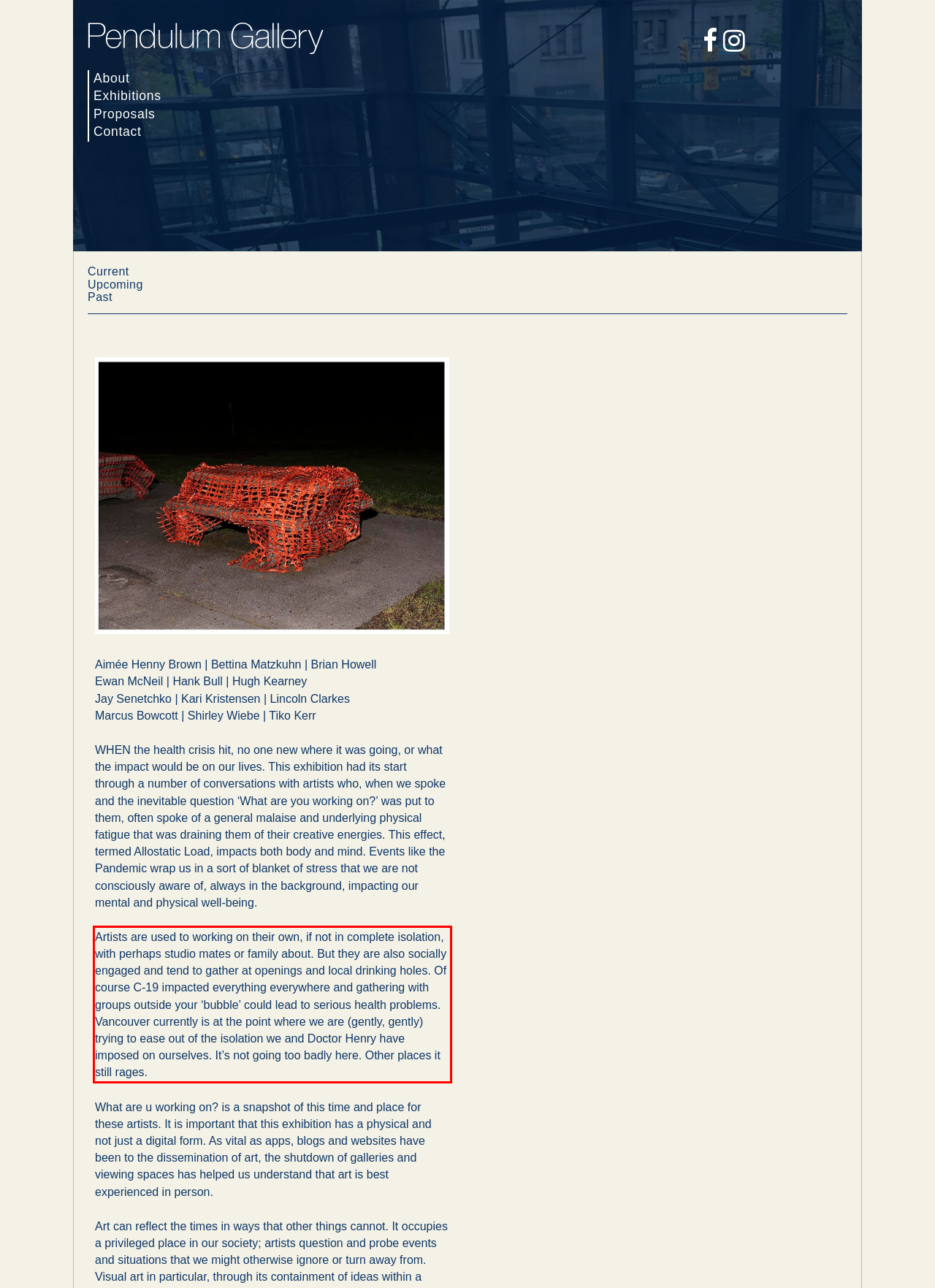You have a screenshot of a webpage where a UI element is enclosed in a red rectangle. Perform OCR to capture the text inside this red rectangle.

Artists are used to working on their own, if not in complete isolation, with perhaps studio mates or family about. But they are also socially engaged and tend to gather at openings and local drinking holes. Of course C-19 impacted everything everywhere and gathering with groups outside your ‘bubble’ could lead to serious health problems. Vancouver currently is at the point where we are (gently, gently) trying to ease out of the isolation we and Doctor Henry have imposed on ourselves. It’s not going too badly here. Other places it still rages.